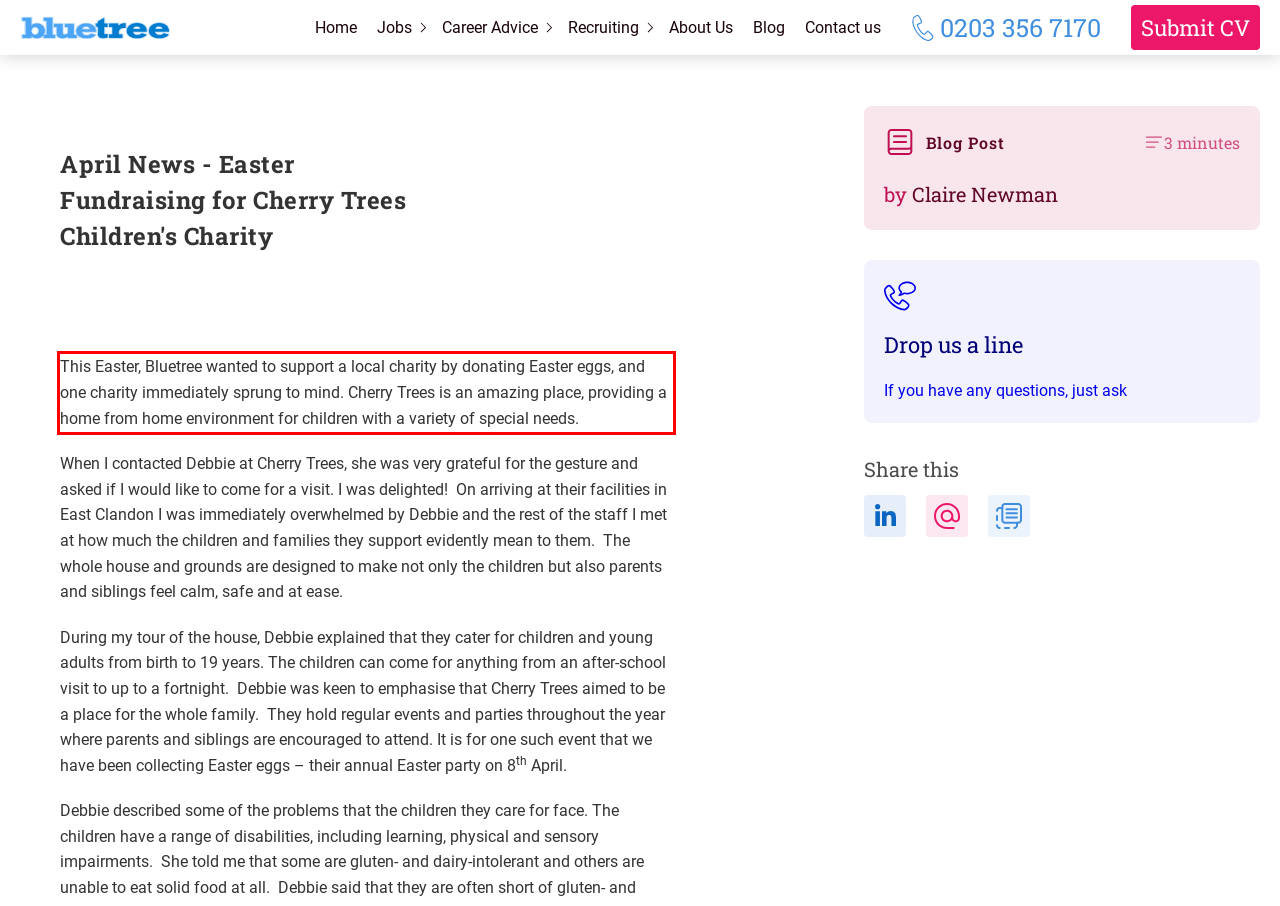Within the provided webpage screenshot, find the red rectangle bounding box and perform OCR to obtain the text content.

This Easter, Bluetree wanted to support a local charity by donating Easter eggs, and one charity immediately sprung to mind. Cherry Trees is an amazing place, providing a home from home environment for children with a variety of special needs.